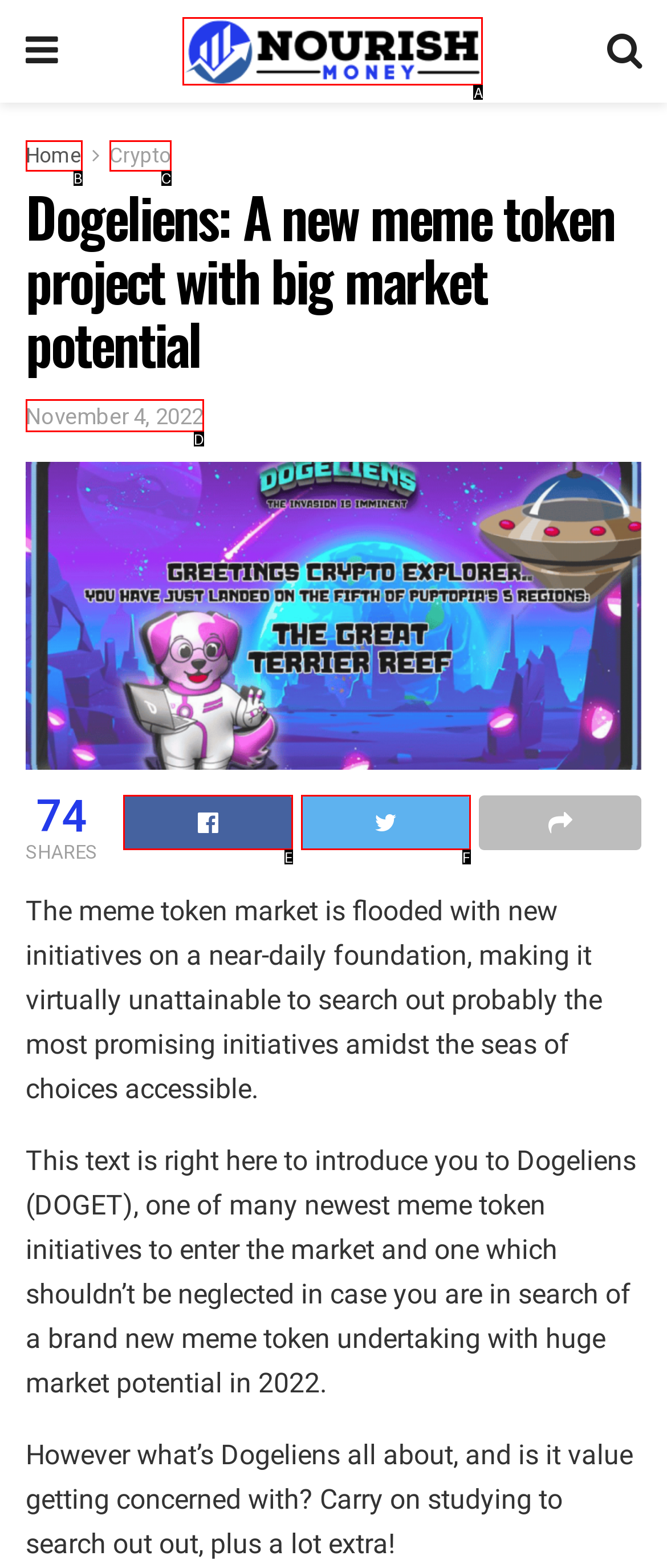Select the correct option based on the description: November 4, 2022
Answer directly with the option’s letter.

D